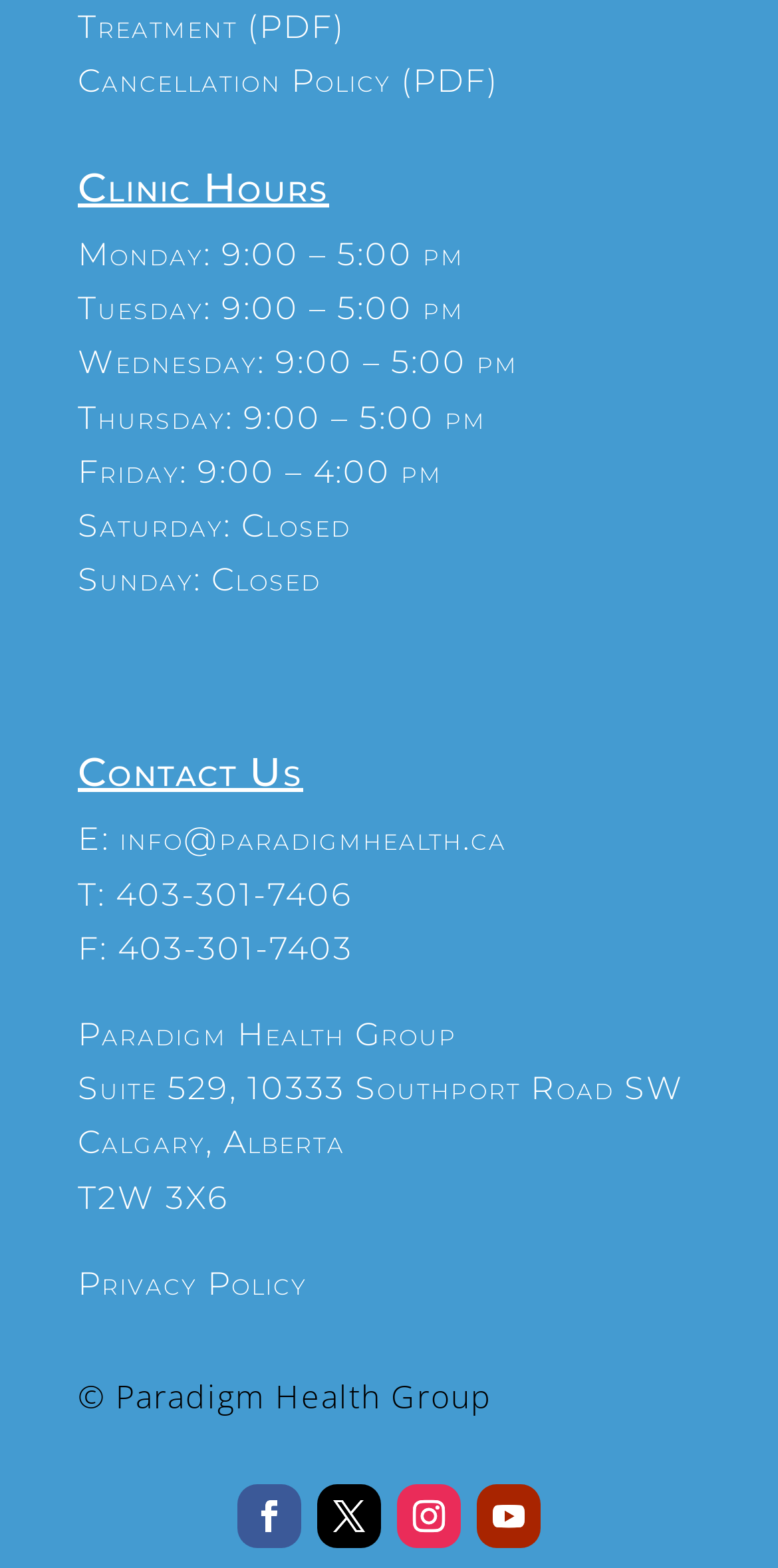What is the address of the clinic?
From the screenshot, provide a brief answer in one word or phrase.

Suite 529, 10333 Southport Road SW